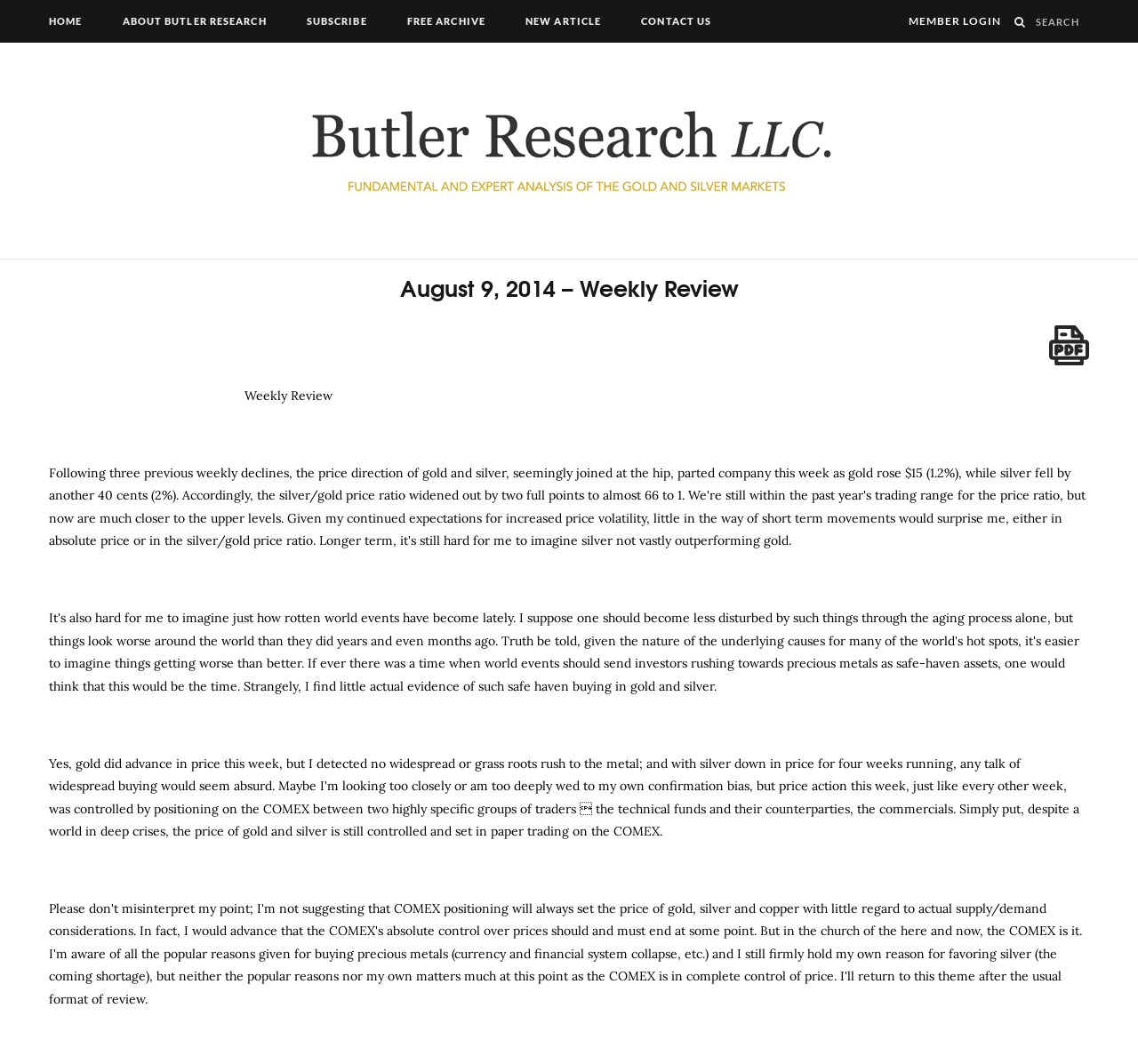Use the details in the image to answer the question thoroughly: 
What is the function of the 'Generate PDF' link?

I inferred the function of the link by looking at its text and the image next to it, which suggests that it generates a PDF file.